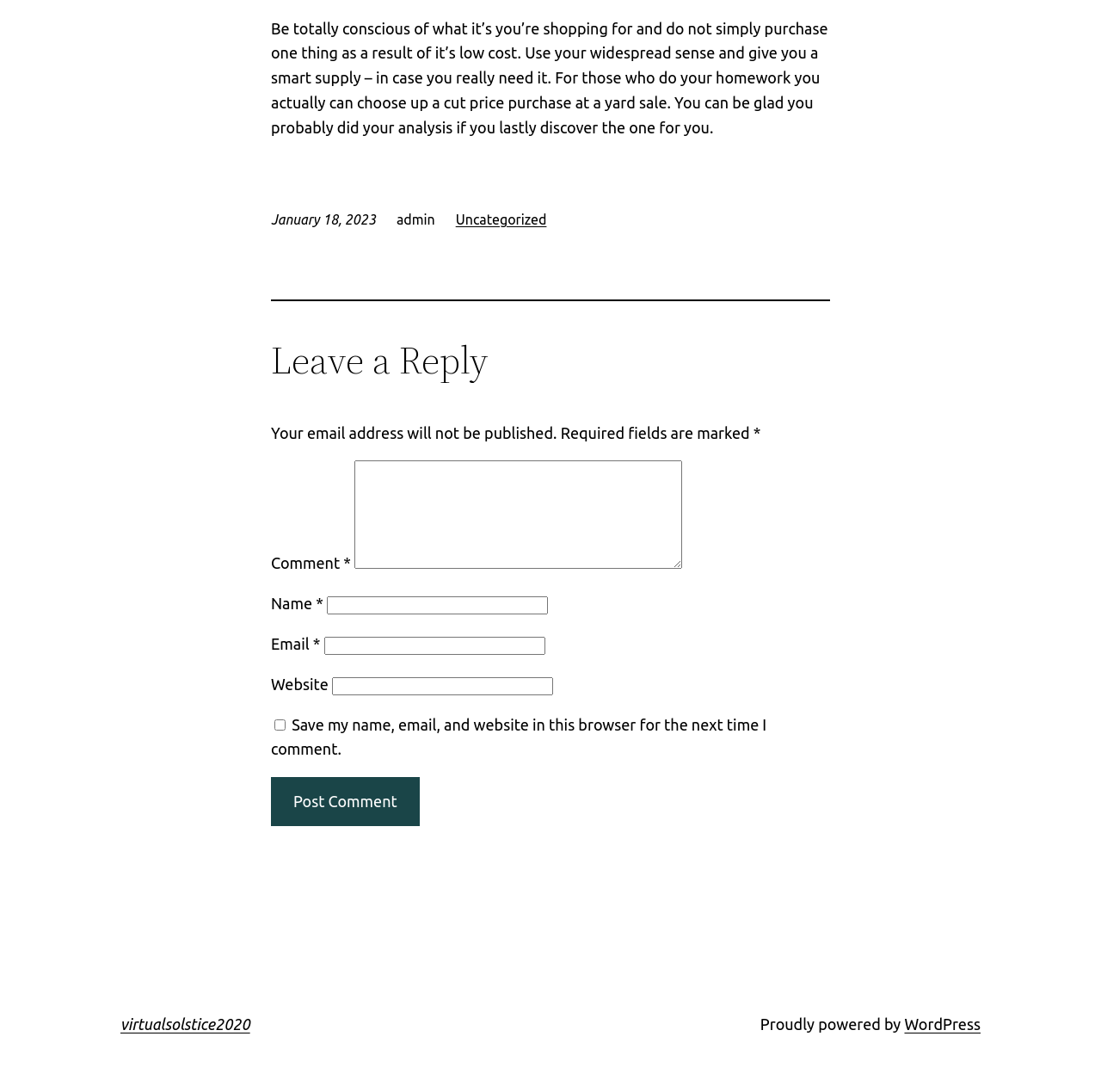Identify the bounding box coordinates of the area you need to click to perform the following instruction: "Search for products".

None